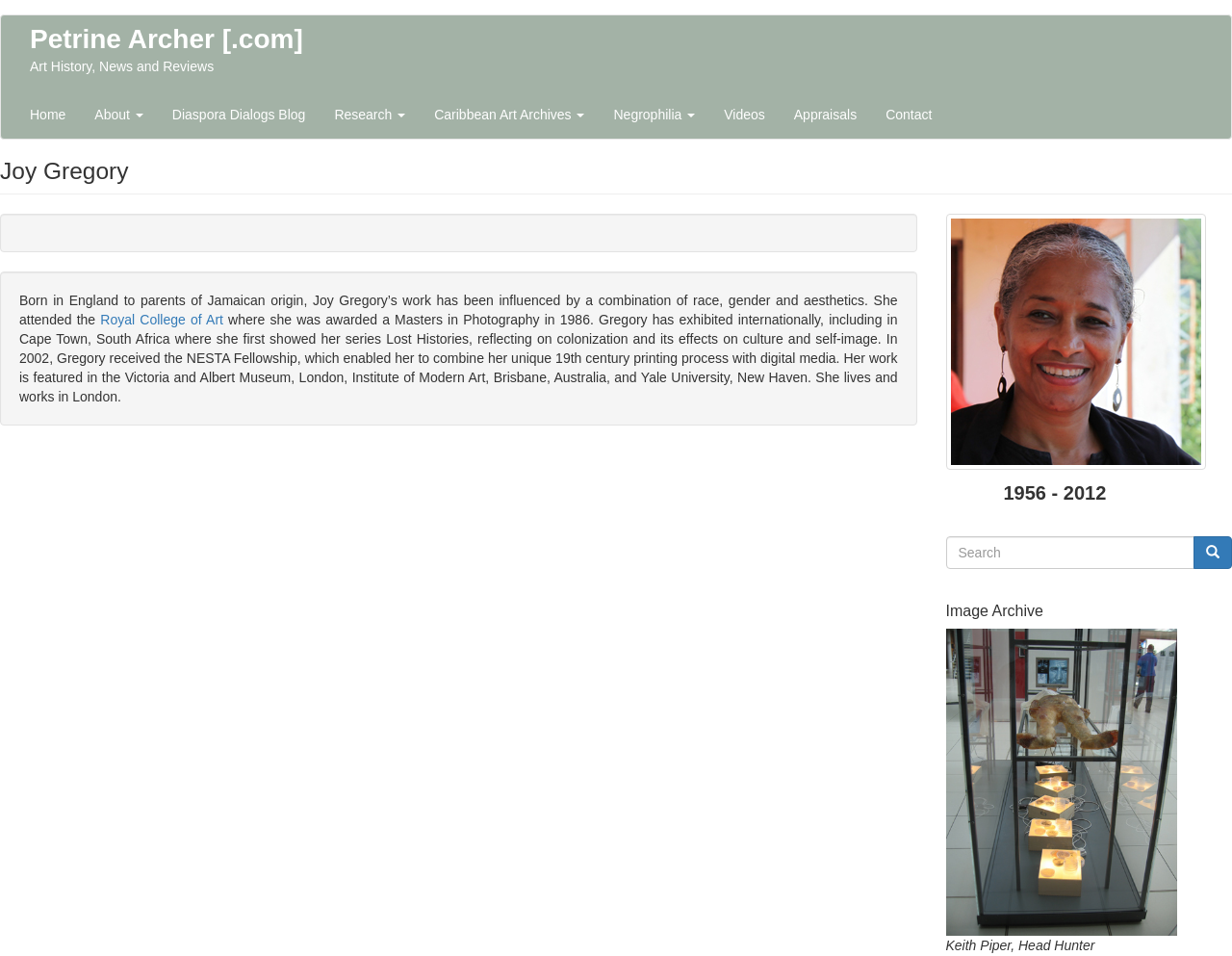Could you provide the bounding box coordinates for the portion of the screen to click to complete this instruction: "Click on the 'Home' link"?

[0.012, 0.095, 0.065, 0.145]